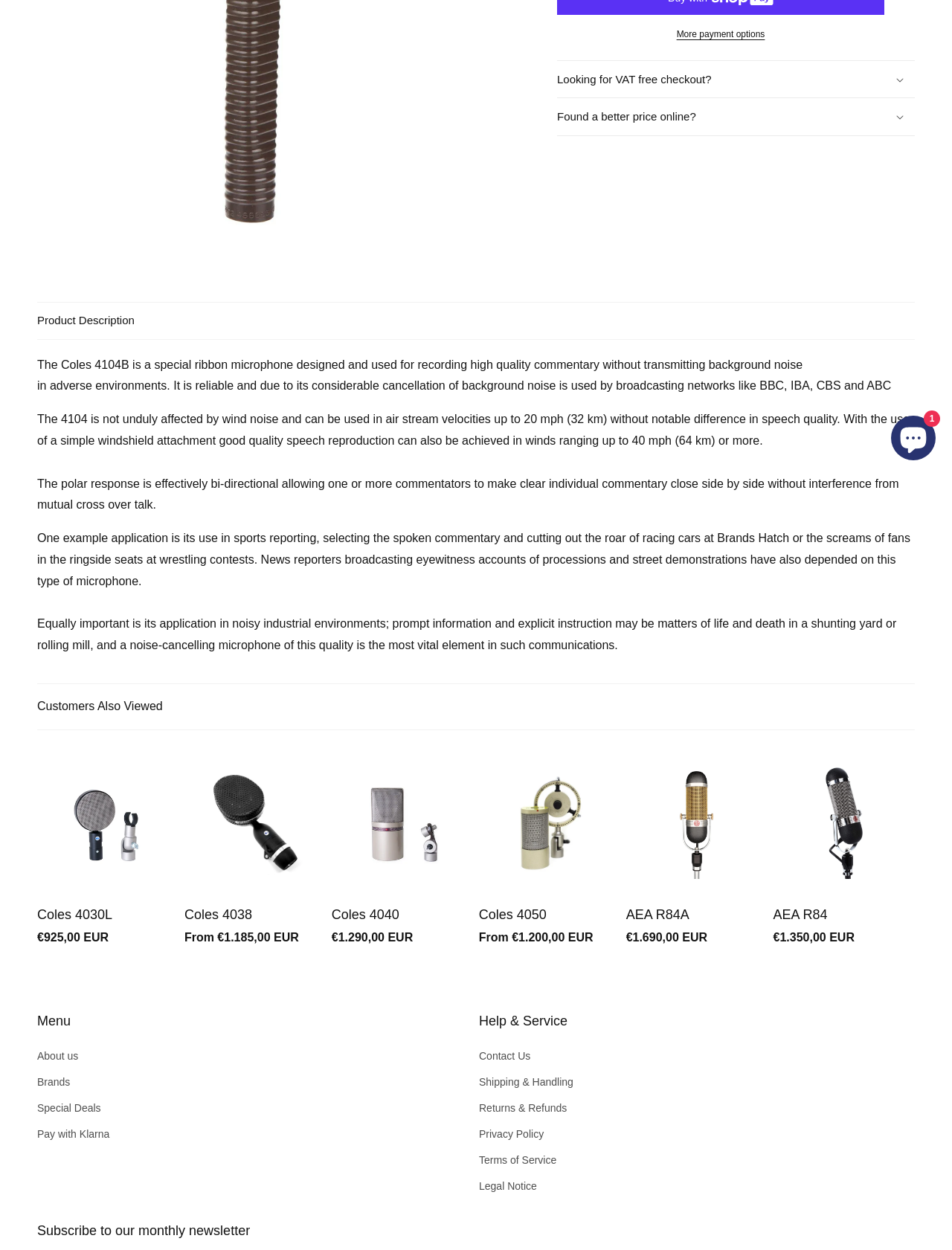Provide the bounding box coordinates of the HTML element described as: "Found a better price online?". The bounding box coordinates should be four float numbers between 0 and 1, i.e., [left, top, right, bottom].

[0.585, 0.079, 0.961, 0.108]